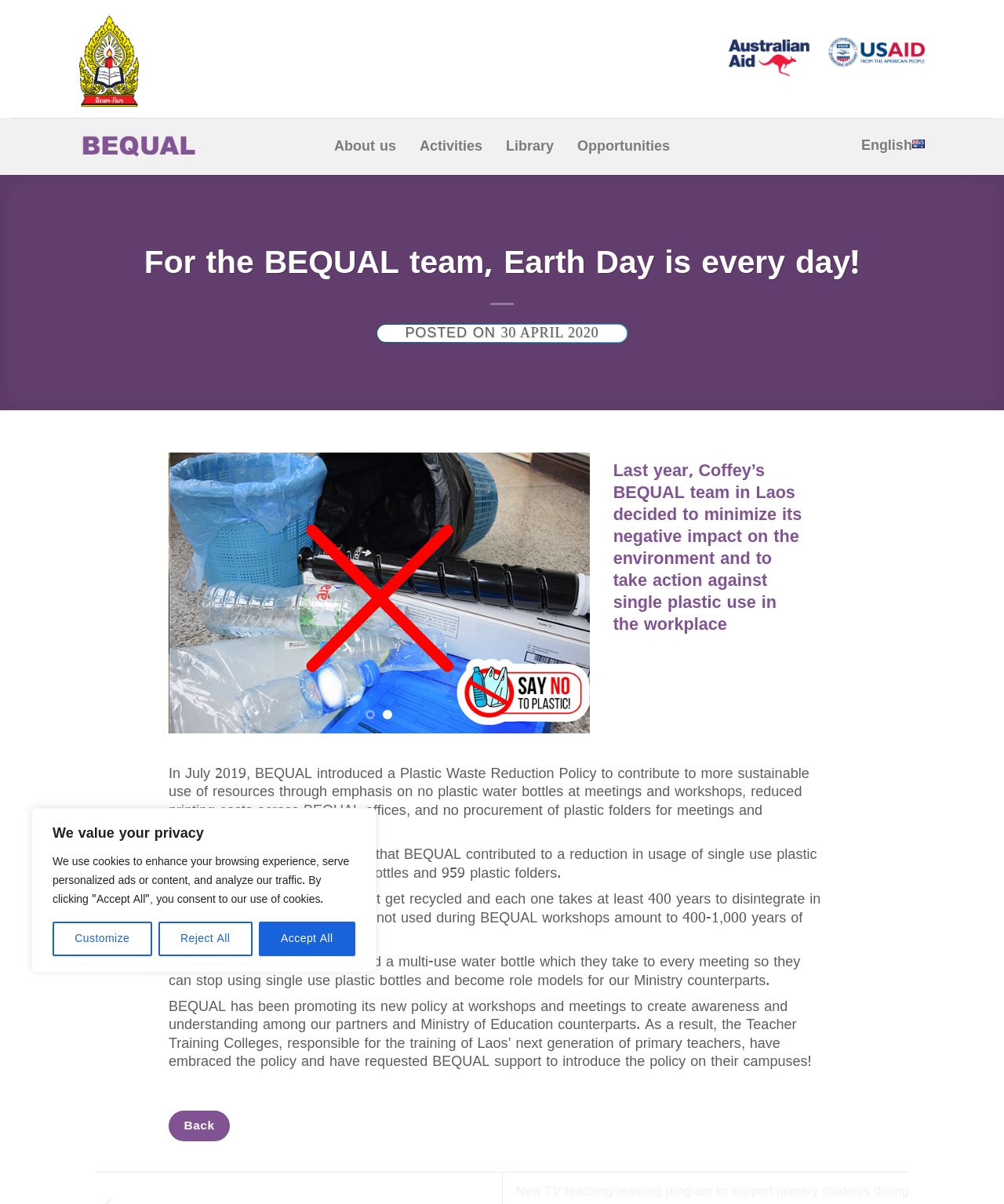Give a concise answer of one word or phrase to the question: 
What is the purpose of the Plastic Waste Reduction Policy?

Reduce single use plastic